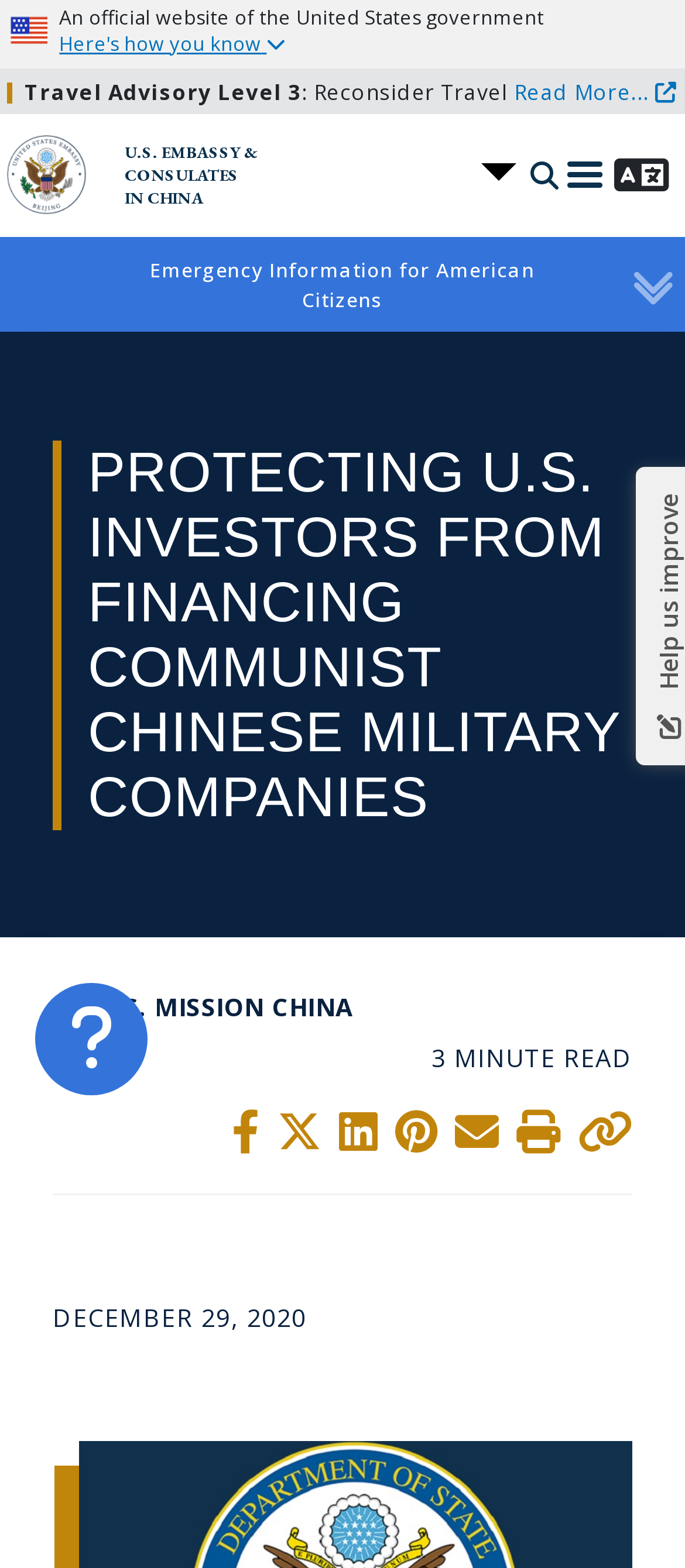Indicate the bounding box coordinates of the clickable region to achieve the following instruction: "Open the search box."

[0.738, 0.1, 0.815, 0.124]